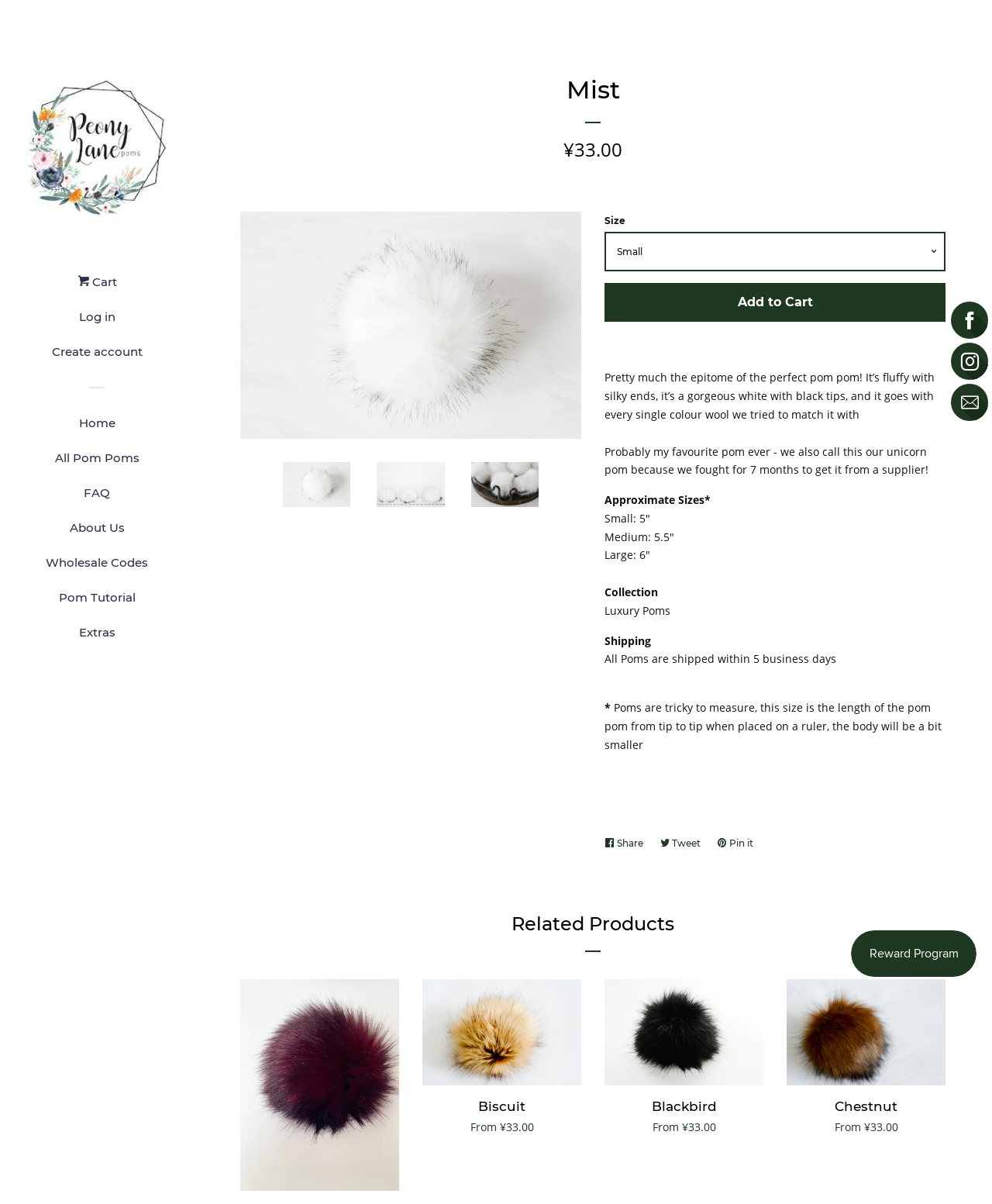Pinpoint the bounding box coordinates of the clickable area needed to execute the instruction: "Click the 'Mist' link". The coordinates should be specified as four float numbers between 0 and 1, i.e., [left, top, right, bottom].

[0.285, 0.384, 0.353, 0.421]